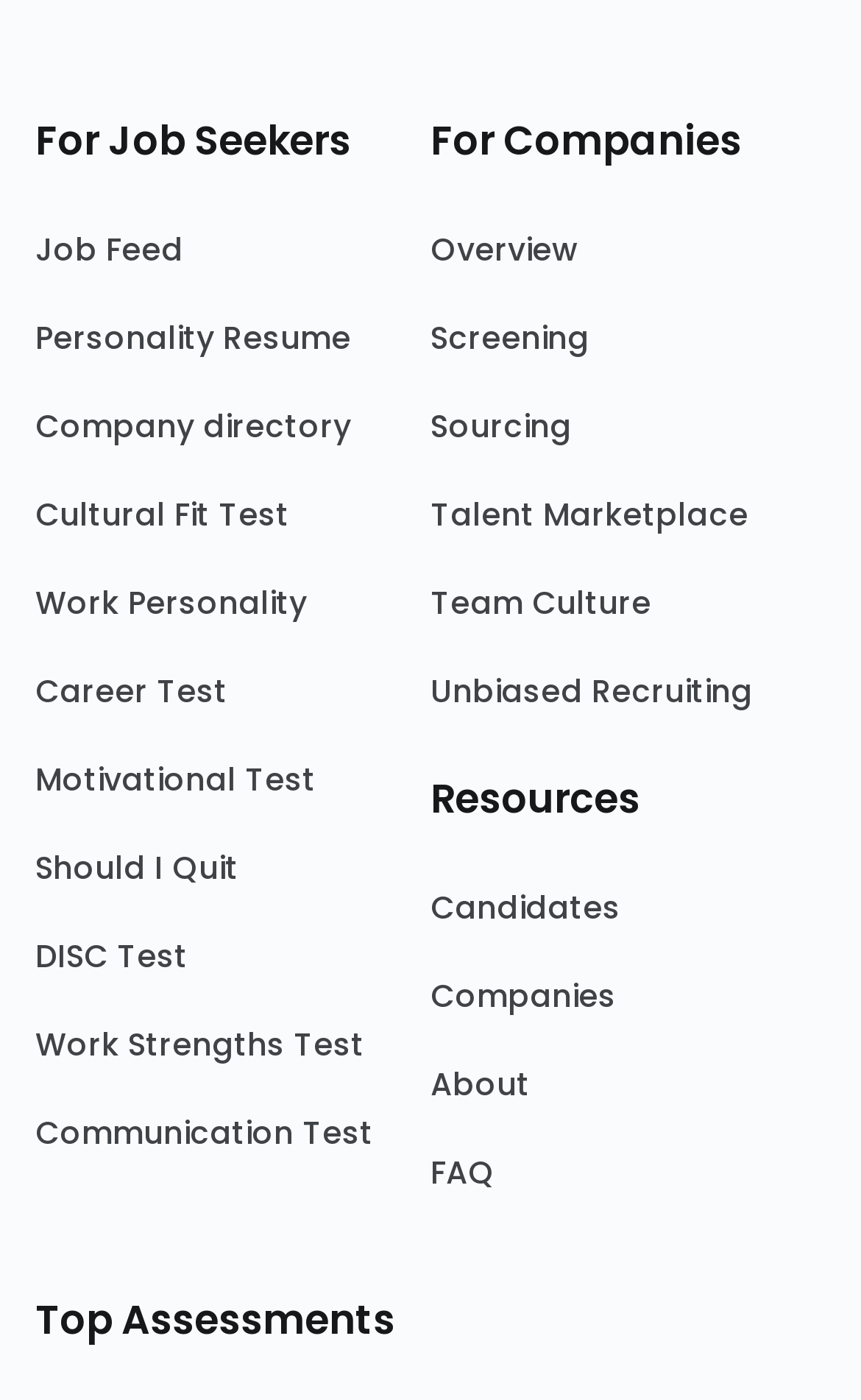Locate the bounding box coordinates of the clickable area to execute the instruction: "Read the Blog". Provide the coordinates as four float numbers between 0 and 1, represented as [left, top, right, bottom].

None